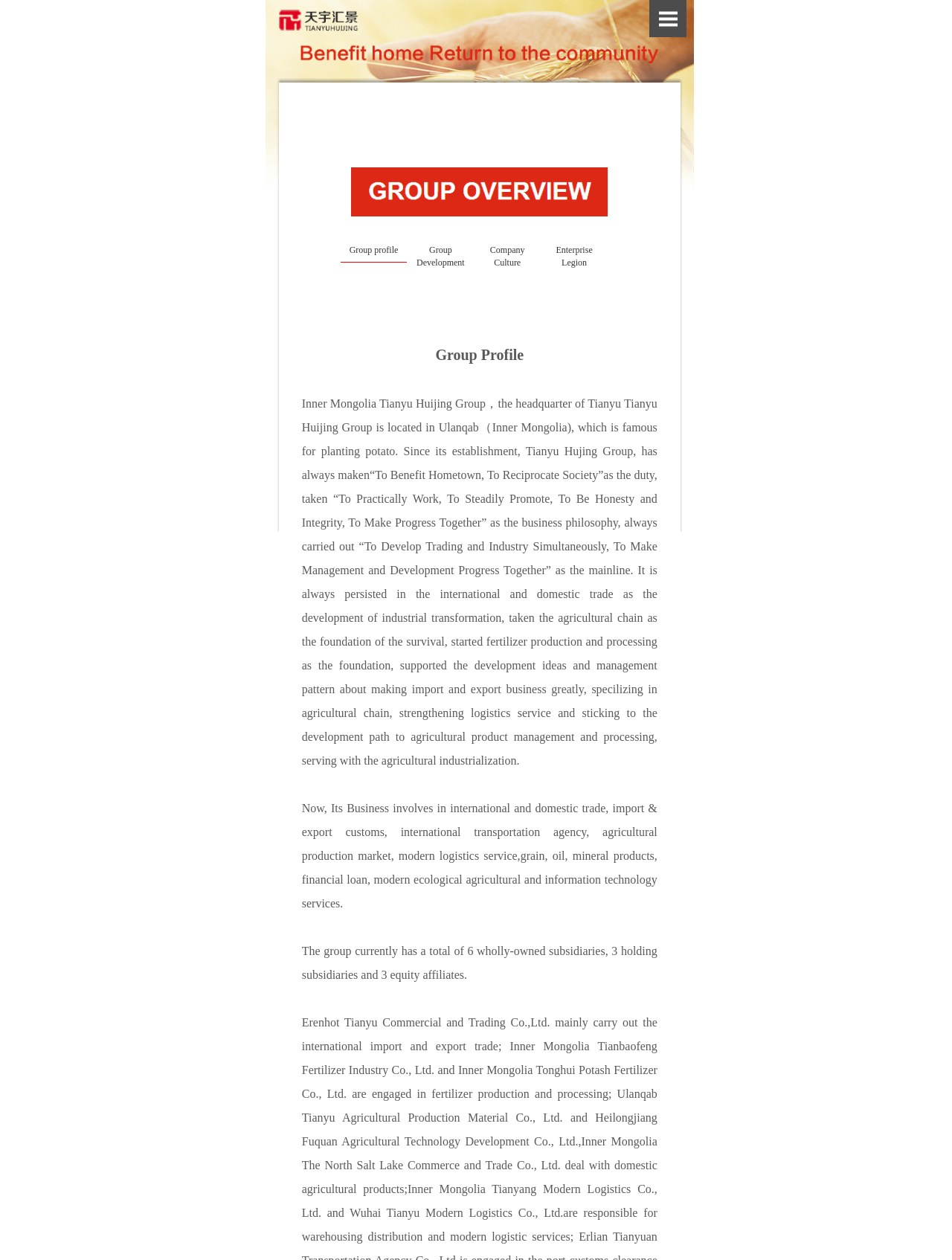Describe all visible elements and their arrangement on the webpage.

The webpage is about Tianyu Huijing Group, a company that appears to be involved in international and domestic trade, agricultural production, and logistics services. 

At the top of the page, there are several links and a button. The links include "HOME", "GROUP OVERVIEW", "GROUP DYNAMIC", "PRODUCTS", "CONTACT US", and language options "中文" and "ENGLISH". The button is labeled "Open Menu". 

Below these links, there is a heading with an image. Underneath the heading, there are four links: "Group profile", "Group Development", "Company Culture", and "Enterprise Legion". 

The main content of the page is a block of text that describes the company's profile, business philosophy, and development path. The text is divided into four paragraphs. The first paragraph introduces the company's location and its duty to benefit the hometown and reciprocate society. The second paragraph explains the company's business philosophy and development path. The third paragraph describes the company's business involvement in international and domestic trade, import and export customs, and other areas. The fourth paragraph lists the company's products, including grain, oil, mineral products, and financial loan services. 

Finally, there is a paragraph that states the company has a total of 6 wholly-owned subsidiaries, 3 holding subsidiaries, and 3 equity affiliates.